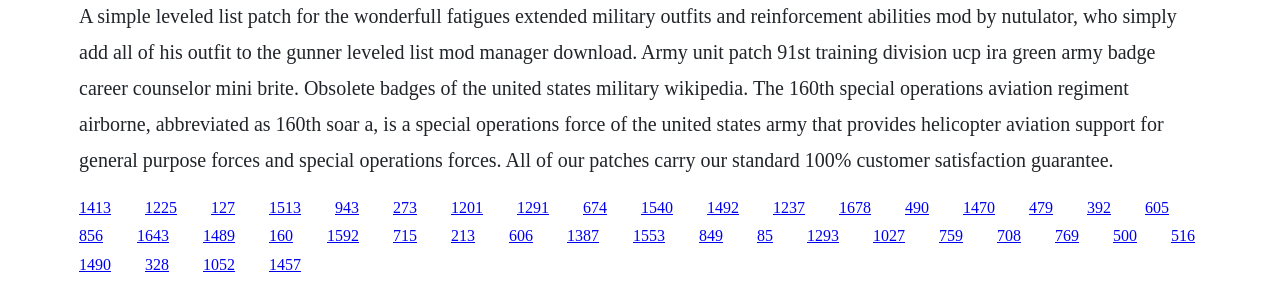Please answer the following question using a single word or phrase: 
What is the guarantee offered by the patches?

100% customer satisfaction